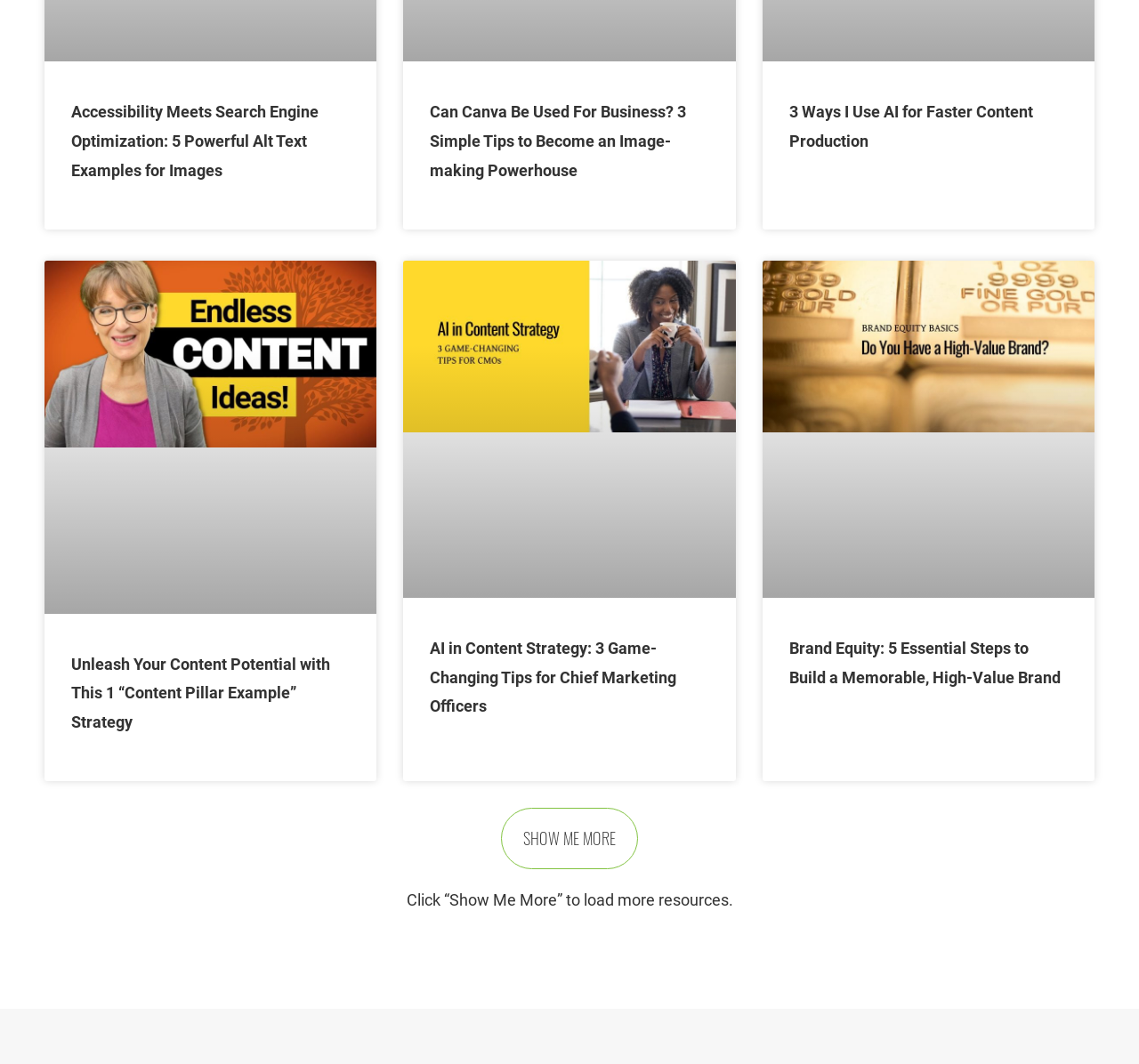Given the element description "http://www.strategicdemands.com", identify the bounding box of the corresponding UI element.

None